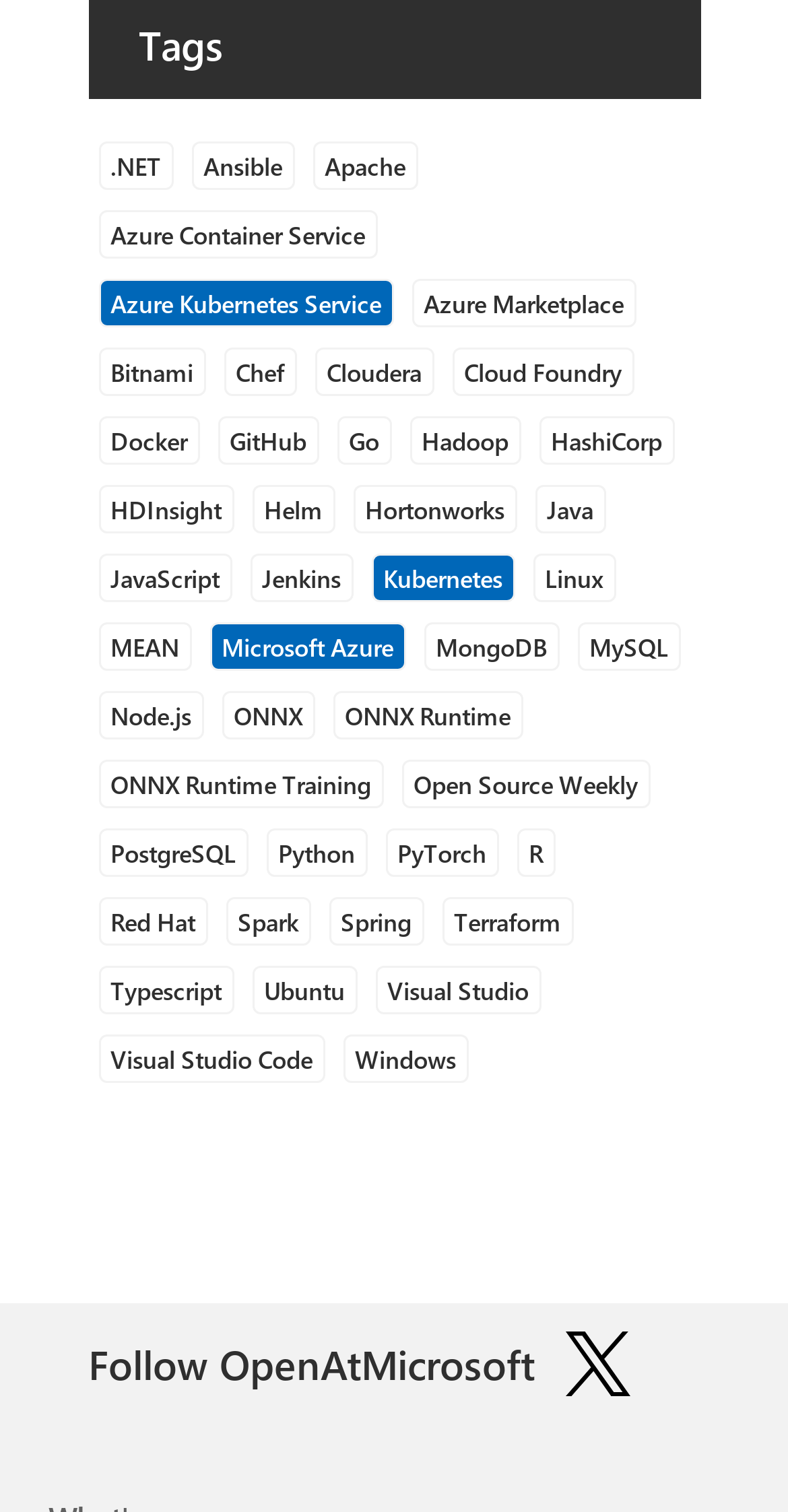Locate the bounding box coordinates of the element to click to perform the following action: 'Discover Visual Studio Code'. The coordinates should be given as four float values between 0 and 1, in the form of [left, top, right, bottom].

[0.124, 0.684, 0.412, 0.716]